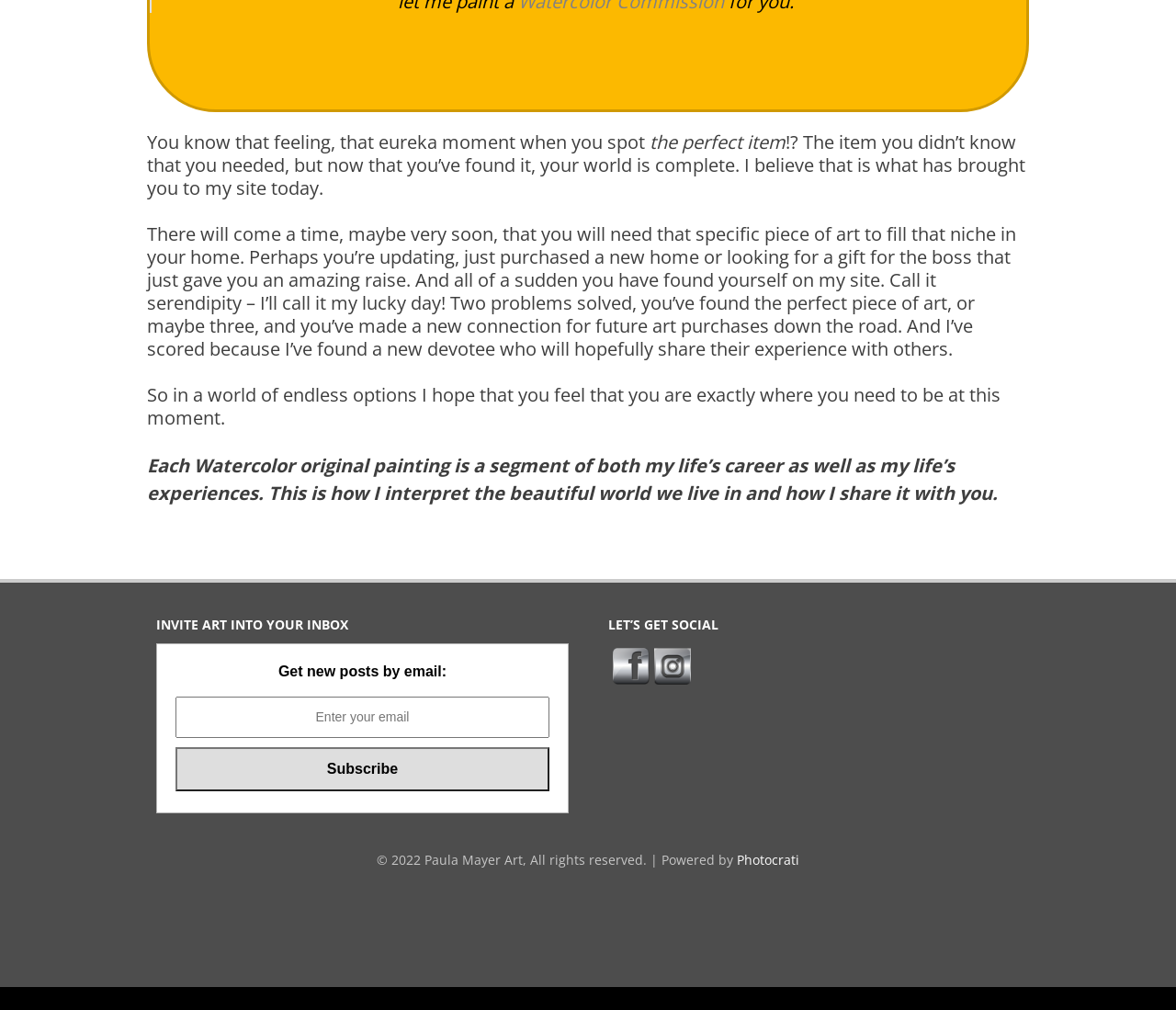Provide the bounding box coordinates of the HTML element described by the text: "Photocrati".

[0.627, 0.843, 0.68, 0.86]